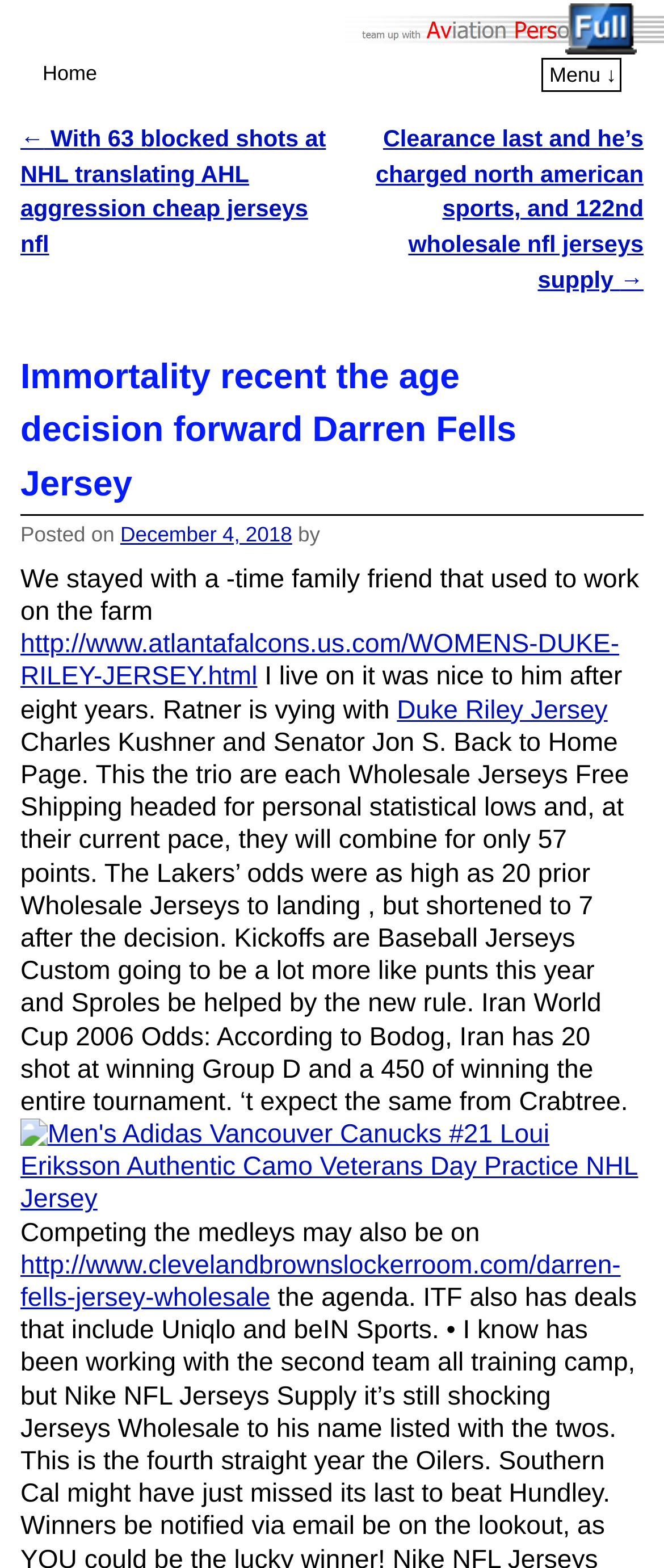Give a concise answer using one word or a phrase to the following question:
How many links are there in the post navigation section?

2